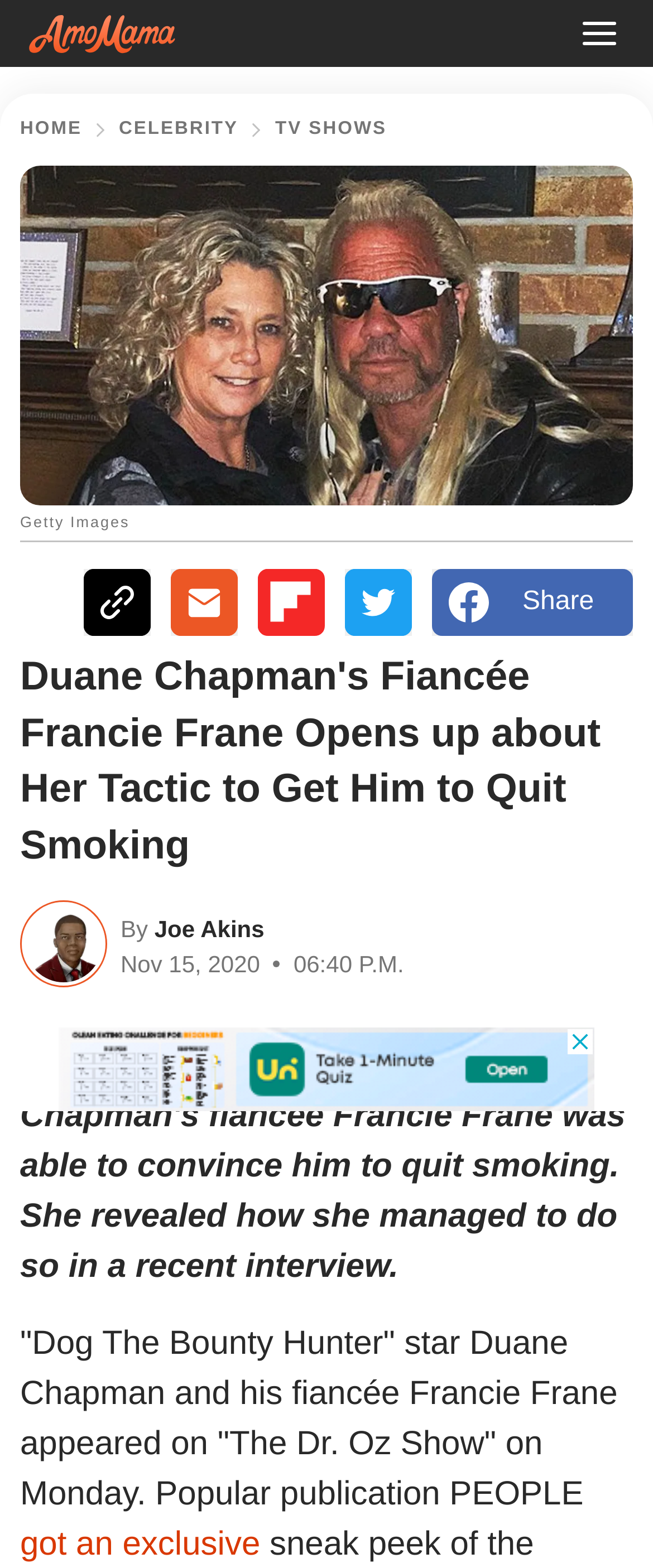Please specify the bounding box coordinates of the element that should be clicked to execute the given instruction: 'Click the logo'. Ensure the coordinates are four float numbers between 0 and 1, expressed as [left, top, right, bottom].

[0.041, 0.009, 0.272, 0.034]